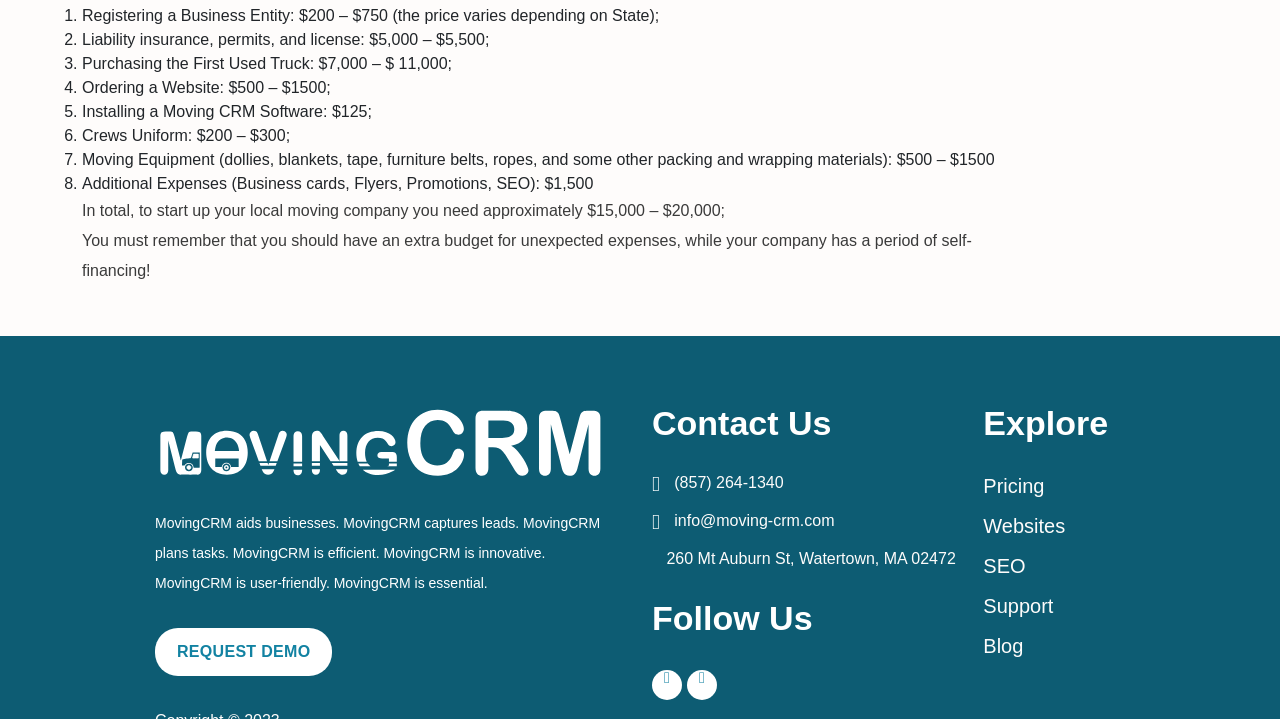Please analyze the image and provide a thorough answer to the question:
What is the purpose of MovingCRM?

The answer can be found in the text 'MovingCRM aids businesses. MovingCRM captures leads. MovingCRM plans tasks. MovingCRM is efficient. MovingCRM is innovative. MovingCRM is user-friendly. MovingCRM is essential.' which is located at the bottom of the webpage.